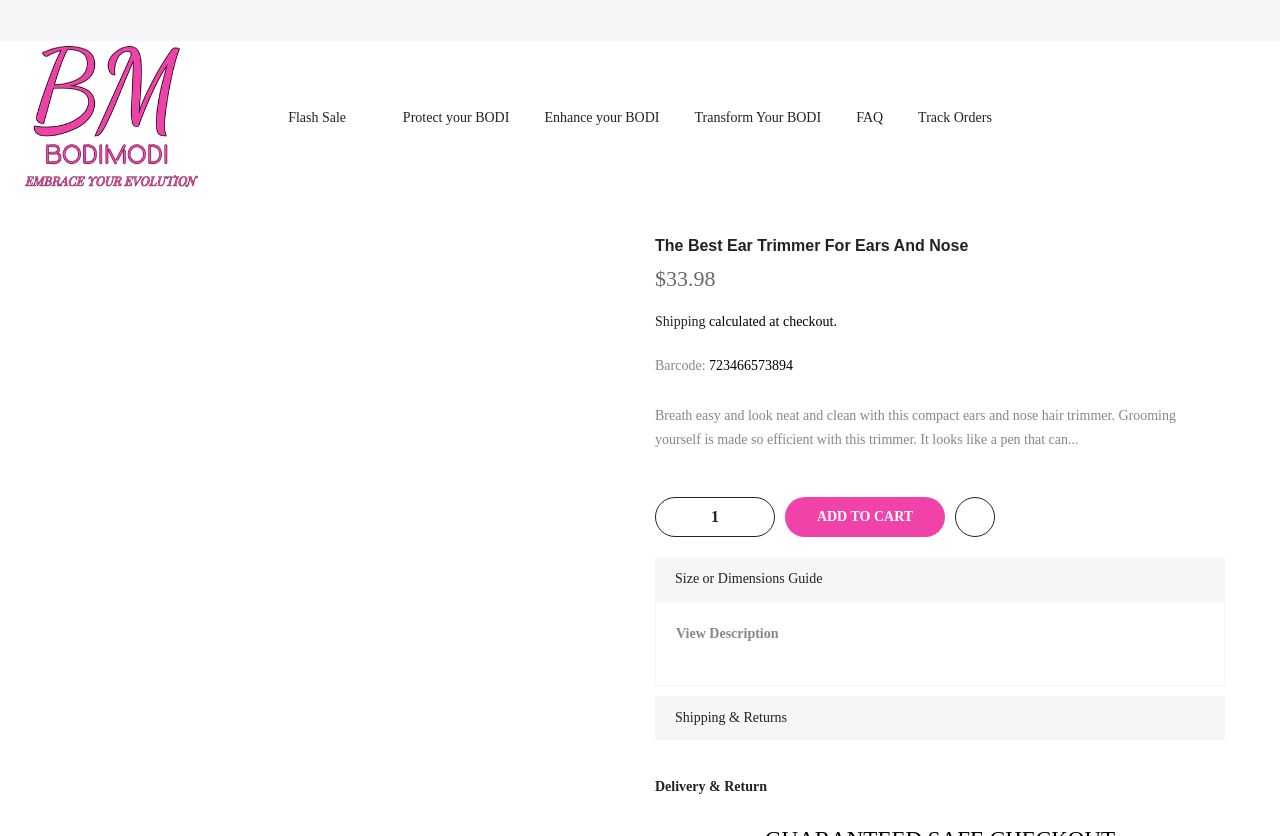Refer to the screenshot and answer the following question in detail:
What is the topic of the link 'Protect your BODI'?

I inferred the topic of the link by its text 'Protect your BODI'. The word 'BODI' is likely an abbreviation for 'body', and the link is probably related to protecting one's body.